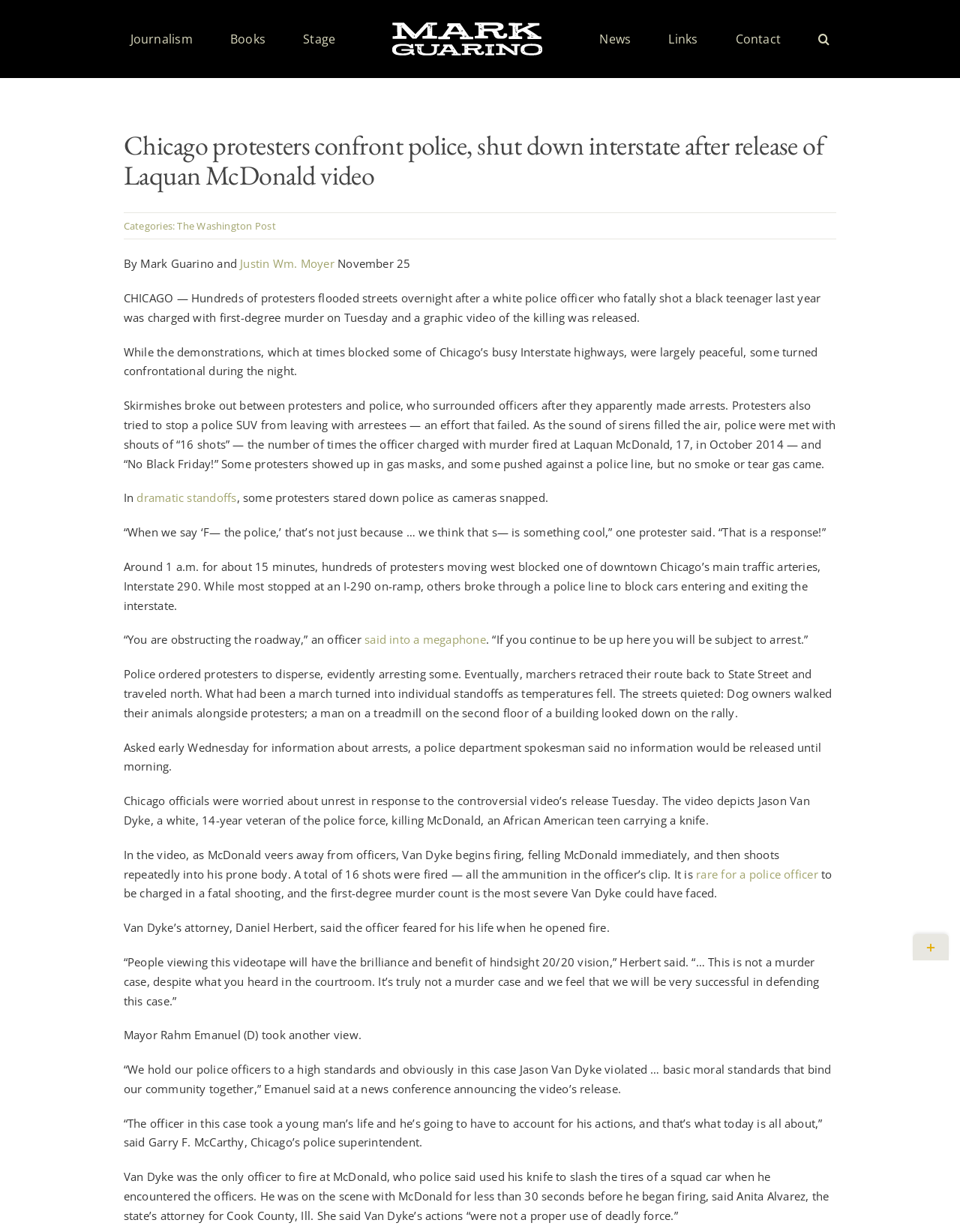With reference to the image, please provide a detailed answer to the following question: What is the name of the teenager killed by the police officer?

I found the answer by reading the article and identifying the teenager mentioned as being killed by the police officer. The article states 'The video depicts Jason Van Dyke, a white, 14-year veteran of the police force, killing McDonald, an African American teen carrying a knife.'